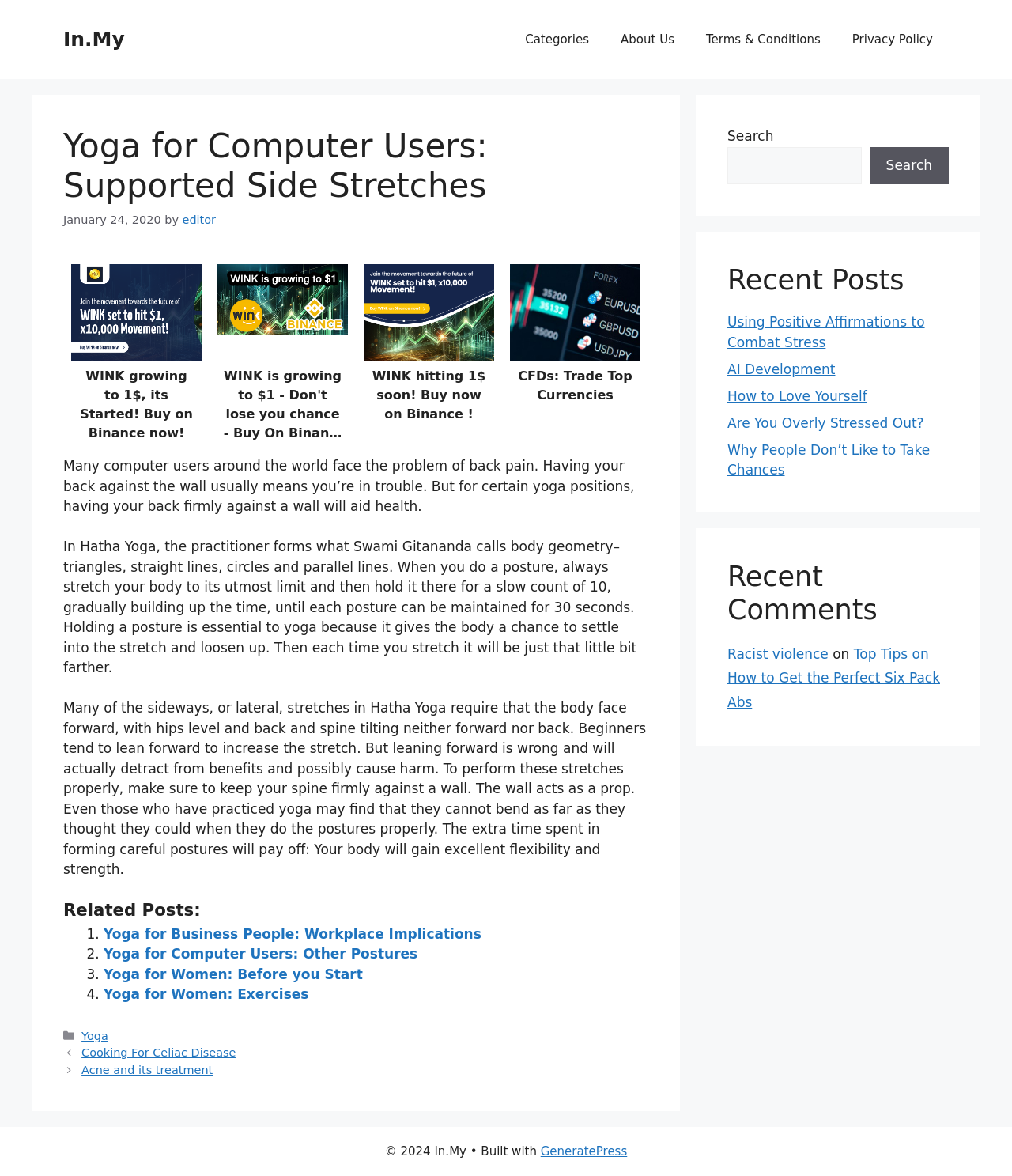How long should each posture be maintained?
Using the image as a reference, deliver a detailed and thorough answer to the question.

The article states that holding a posture is essential to yoga because it gives the body a chance to settle into the stretch and loosen up. It recommends maintaining each posture for 30 seconds.